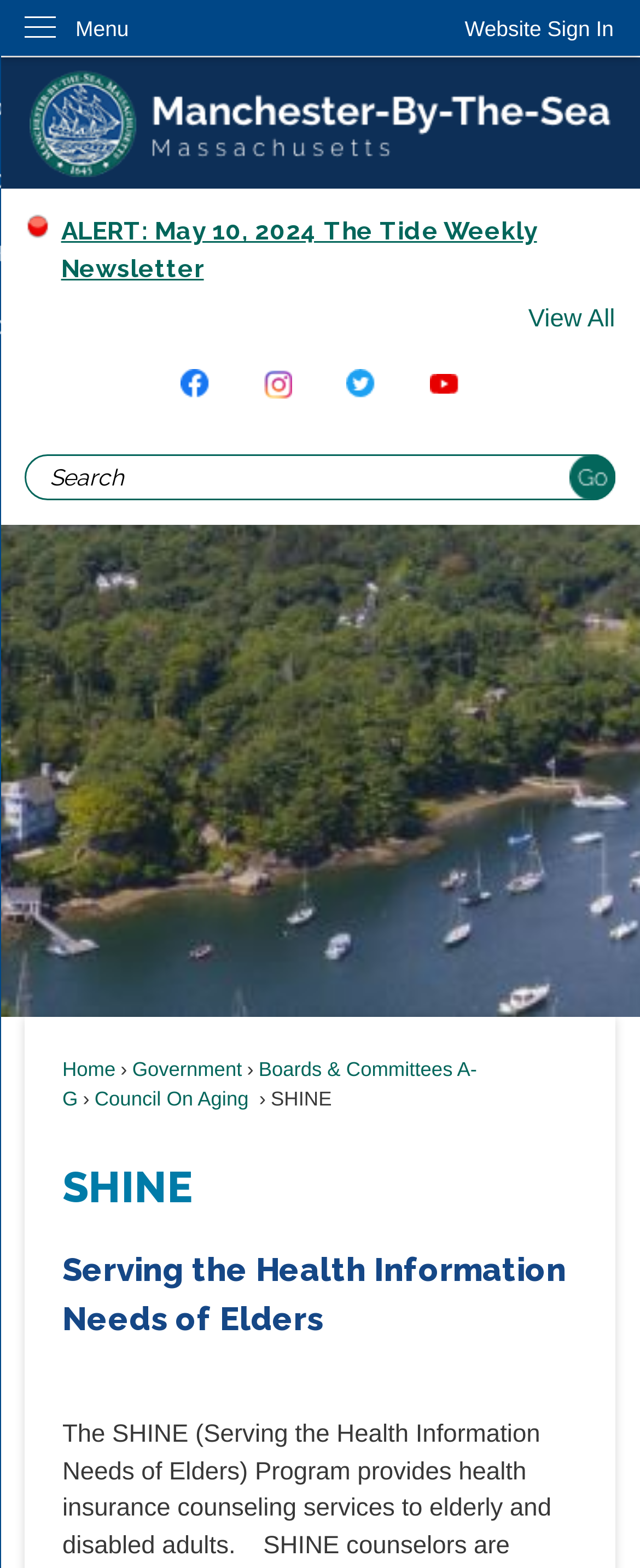Determine the bounding box coordinates for the area you should click to complete the following instruction: "View all alerts".

[0.825, 0.192, 0.961, 0.216]